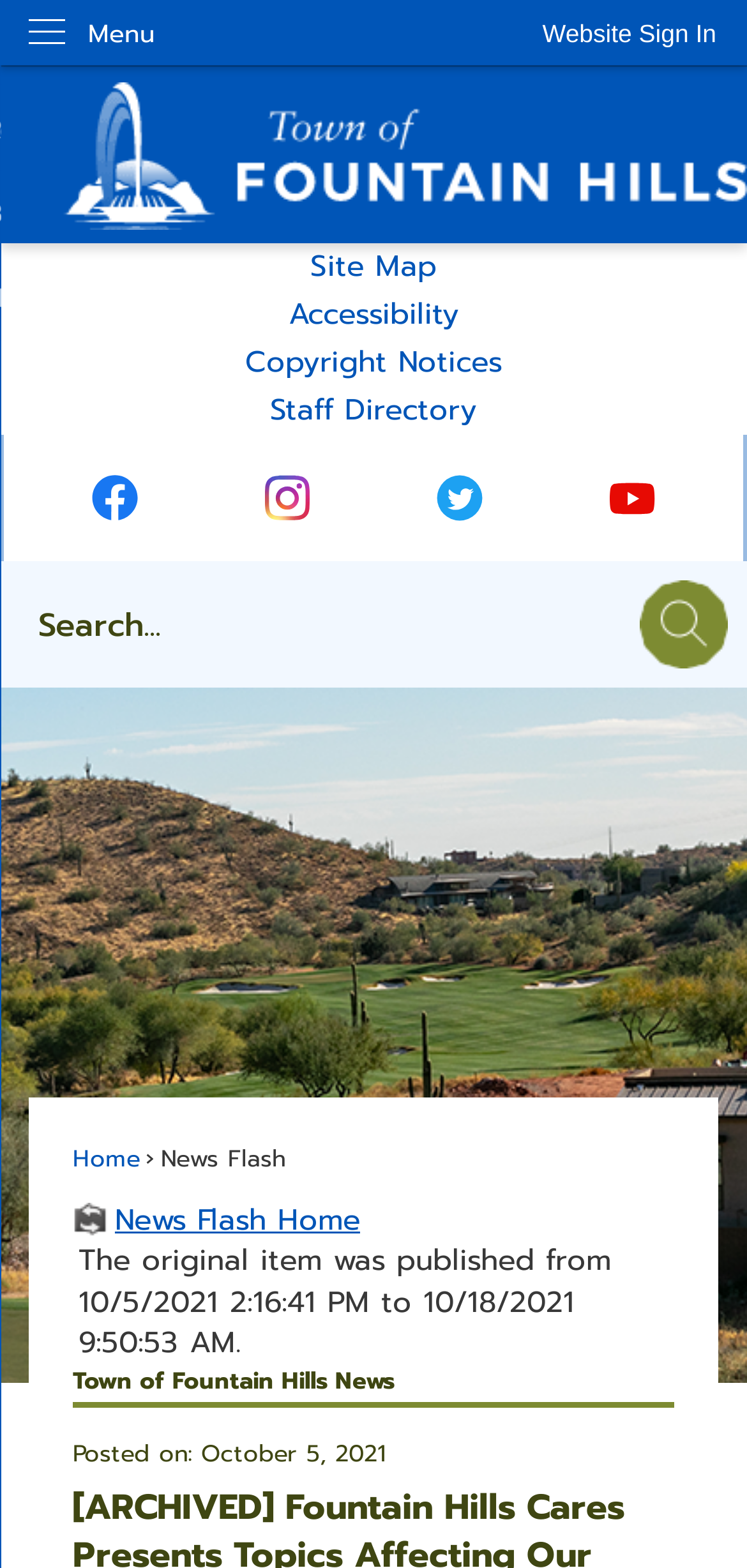Please specify the coordinates of the bounding box for the element that should be clicked to carry out this instruction: "Go to the home page". The coordinates must be four float numbers between 0 and 1, formatted as [left, top, right, bottom].

[0.097, 0.728, 0.187, 0.75]